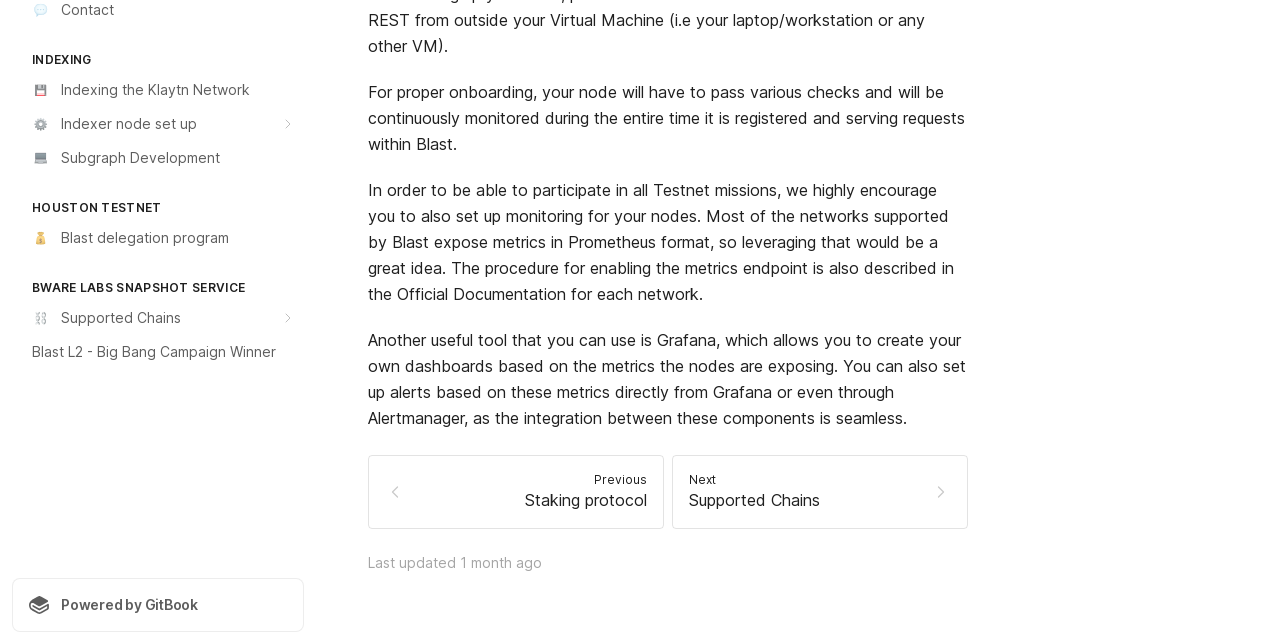Bounding box coordinates should be in the format (top-left x, top-left y, bottom-right x, bottom-right y) and all values should be floating point numbers between 0 and 1. Determine the bounding box coordinate for the UI element described as: ⚙️Indexer node set up

[0.009, 0.169, 0.238, 0.219]